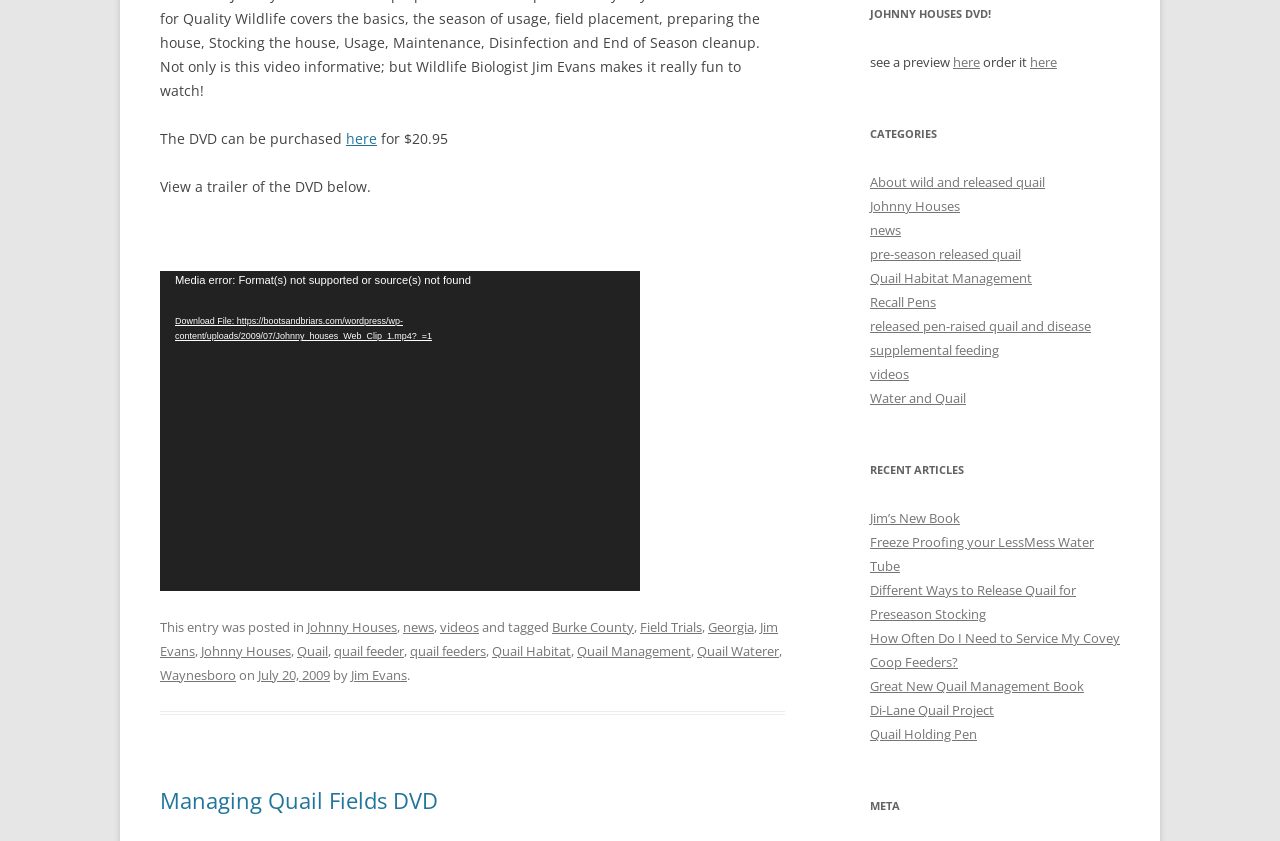Determine the bounding box coordinates of the UI element described below. Use the format (top-left x, top-left y, bottom-right x, bottom-right y) with floating point numbers between 0 and 1: quail feeders

[0.32, 0.763, 0.38, 0.784]